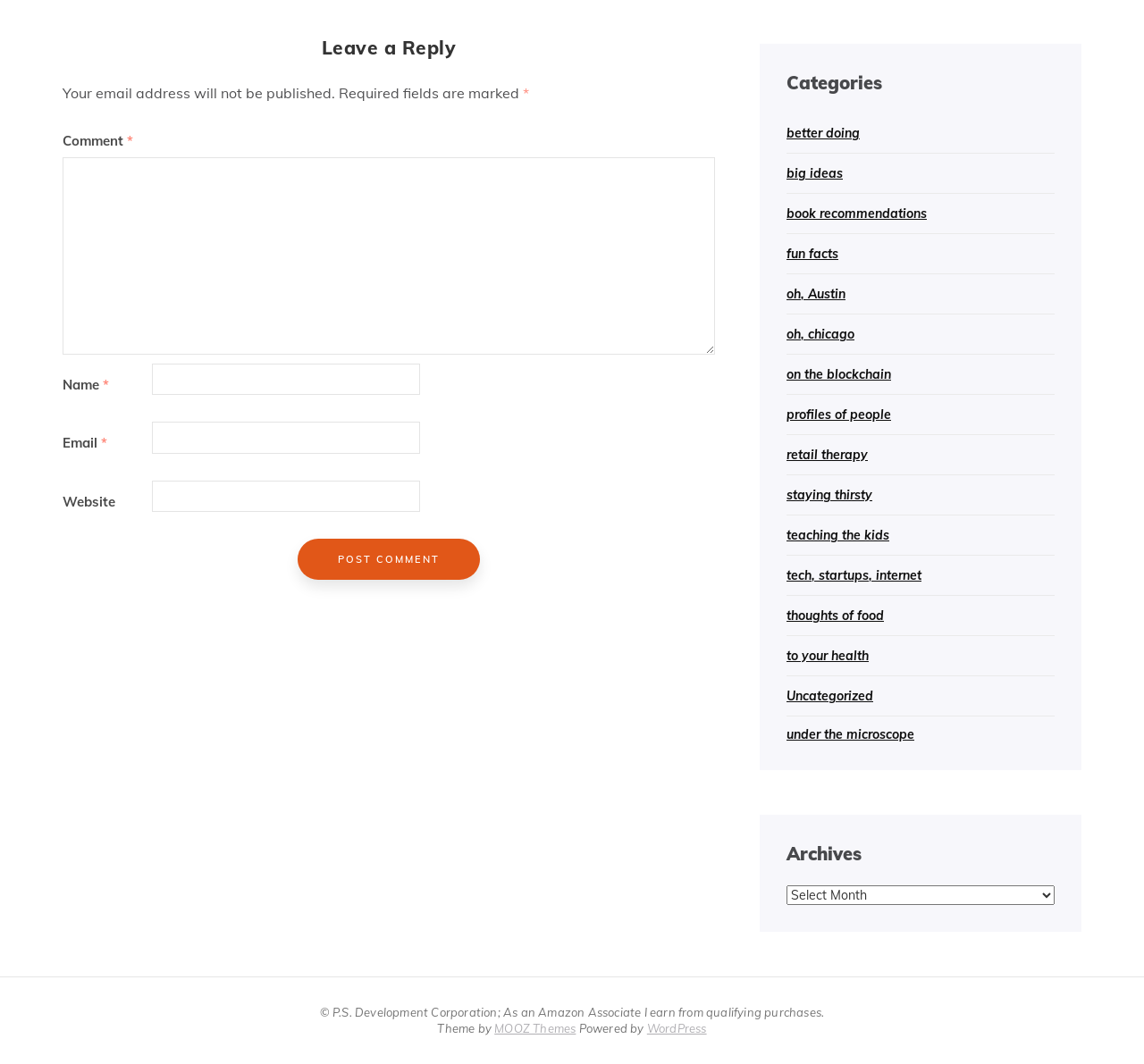Using the provided element description: "under the microscope", determine the bounding box coordinates of the corresponding UI element in the screenshot.

[0.688, 0.683, 0.799, 0.698]